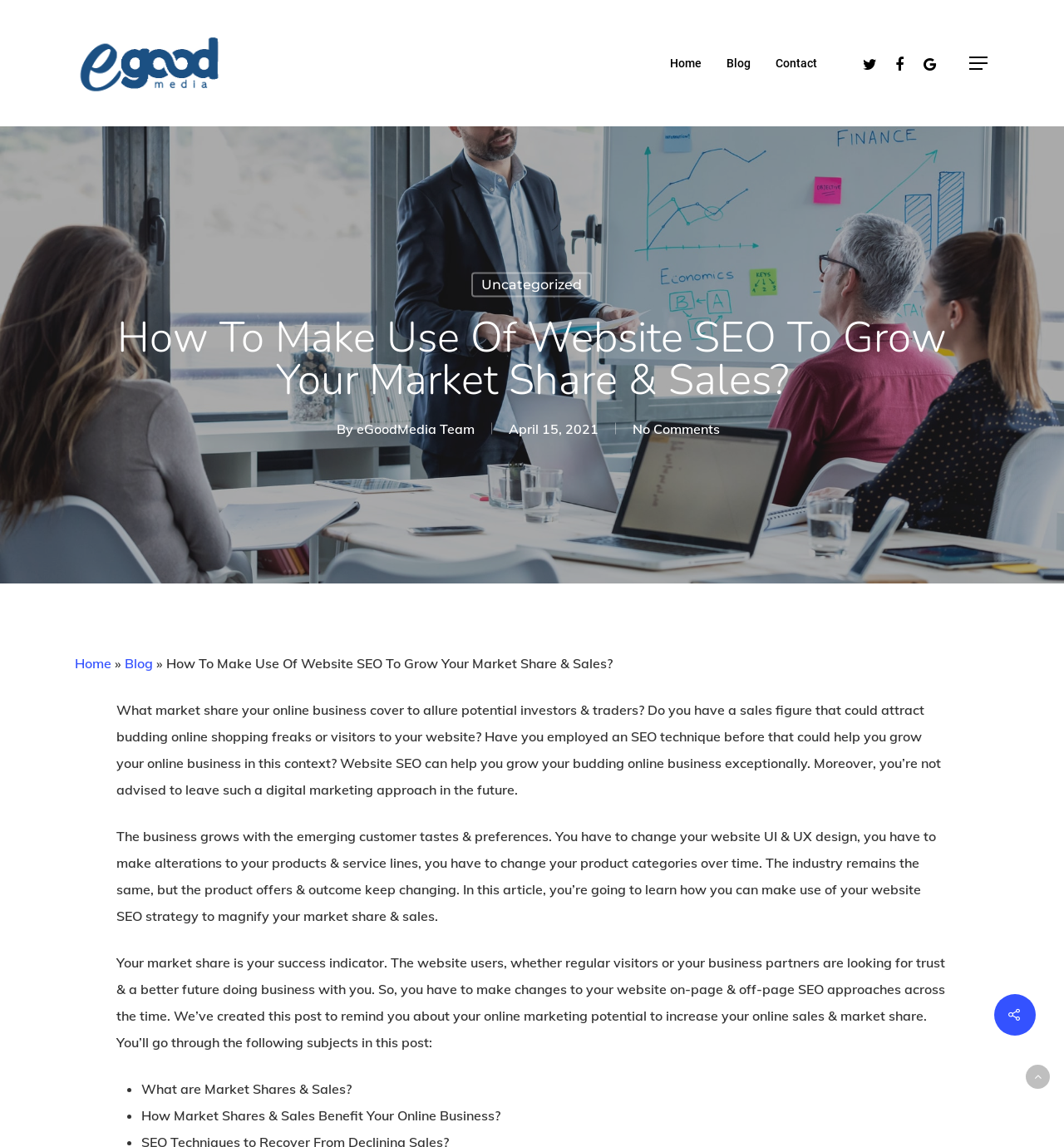Please determine the bounding box coordinates of the section I need to click to accomplish this instruction: "Click on the 'Home' link".

None